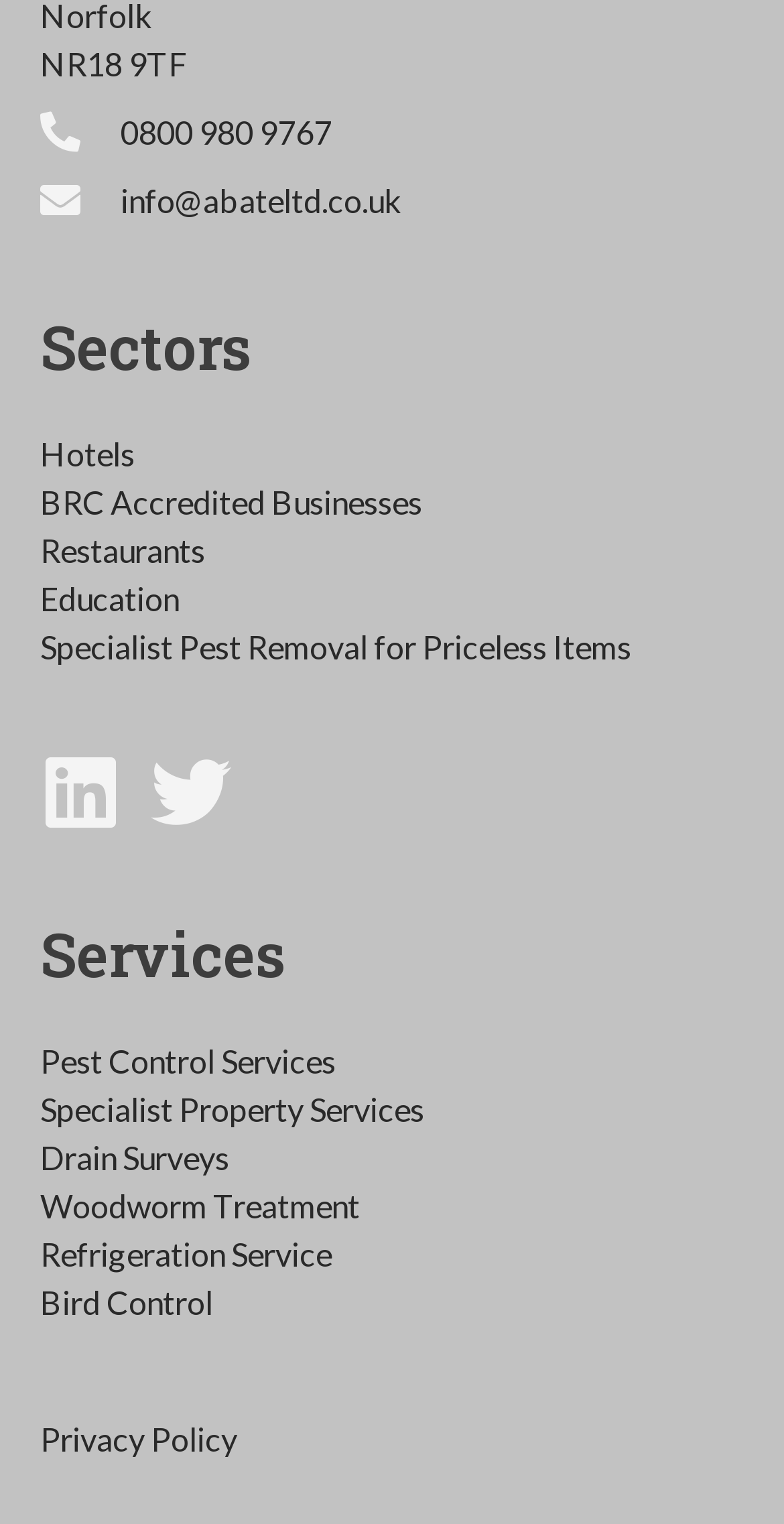Determine the bounding box coordinates of the section to be clicked to follow the instruction: "Learn about pest control services". The coordinates should be given as four float numbers between 0 and 1, formatted as [left, top, right, bottom].

[0.051, 0.684, 0.428, 0.709]